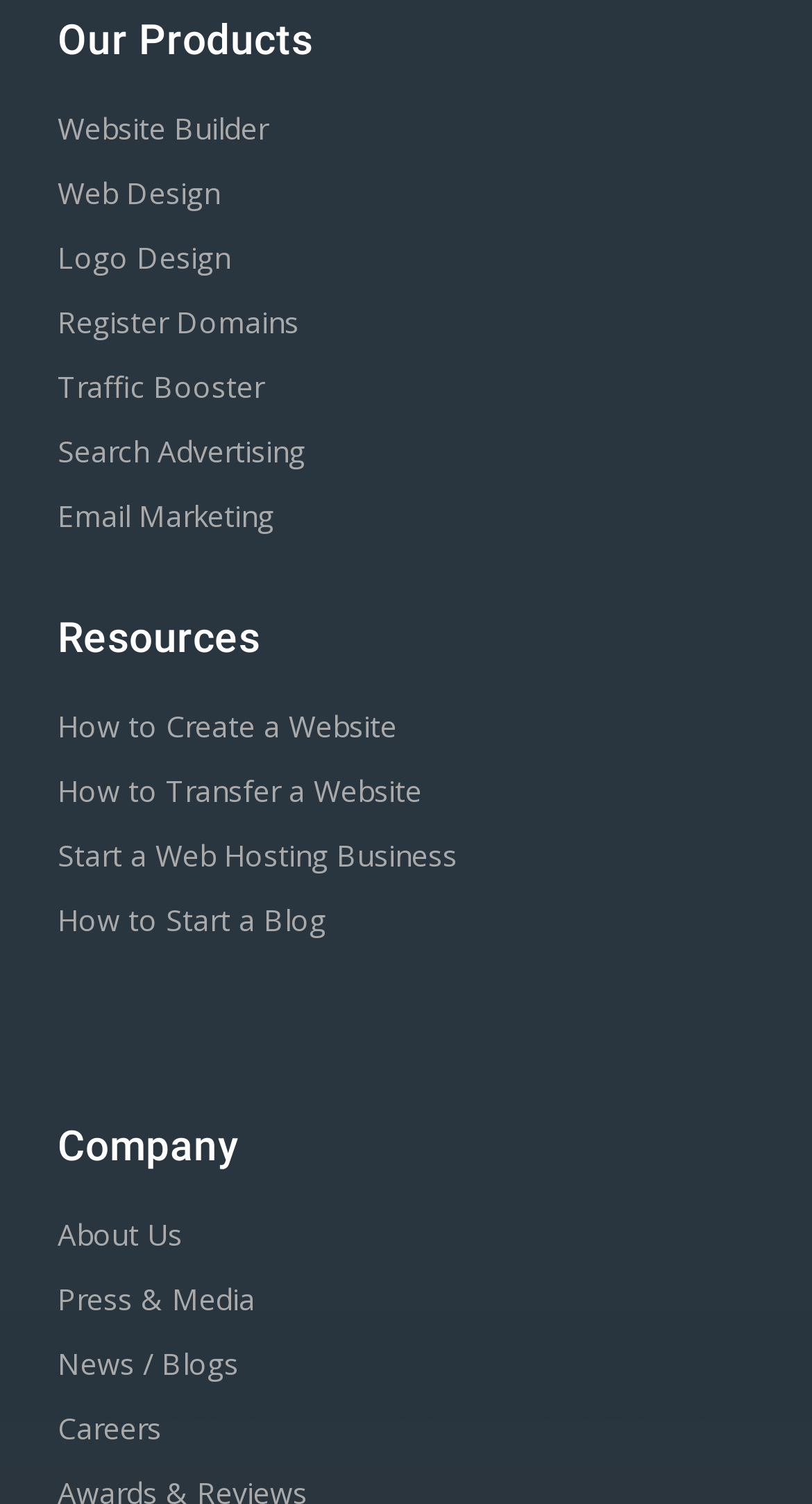What is the last company link?
Please answer the question as detailed as possible based on the image.

Under the 'Company' heading, I found the last link to be 'Careers', which is located at coordinates [0.071, 0.936, 0.199, 0.962].